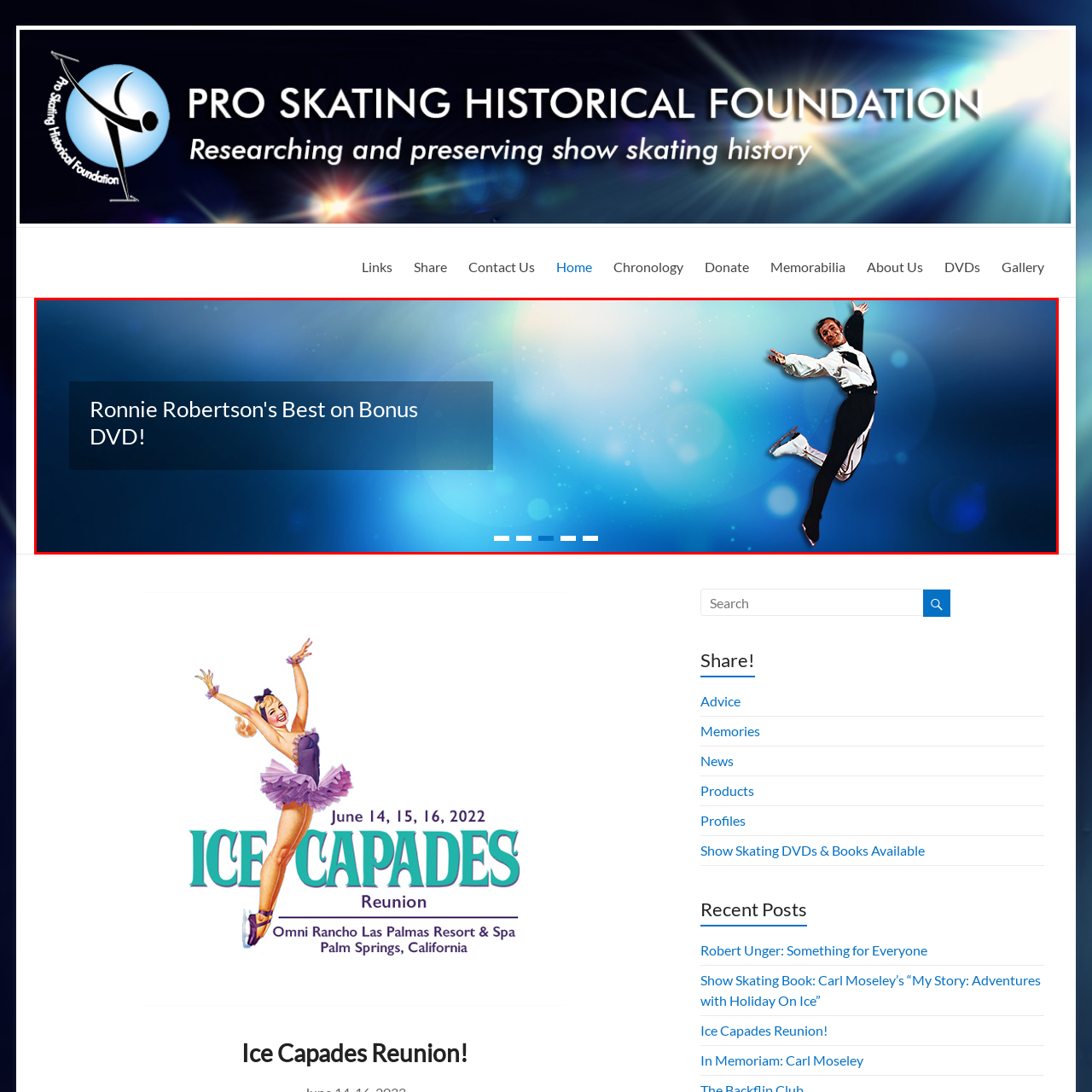Examine the portion of the image marked by the red rectangle, What is the title of the DVD featured in the image? Answer concisely using a single word or phrase.

Ronnie Robertson's Best on Bonus DVD!